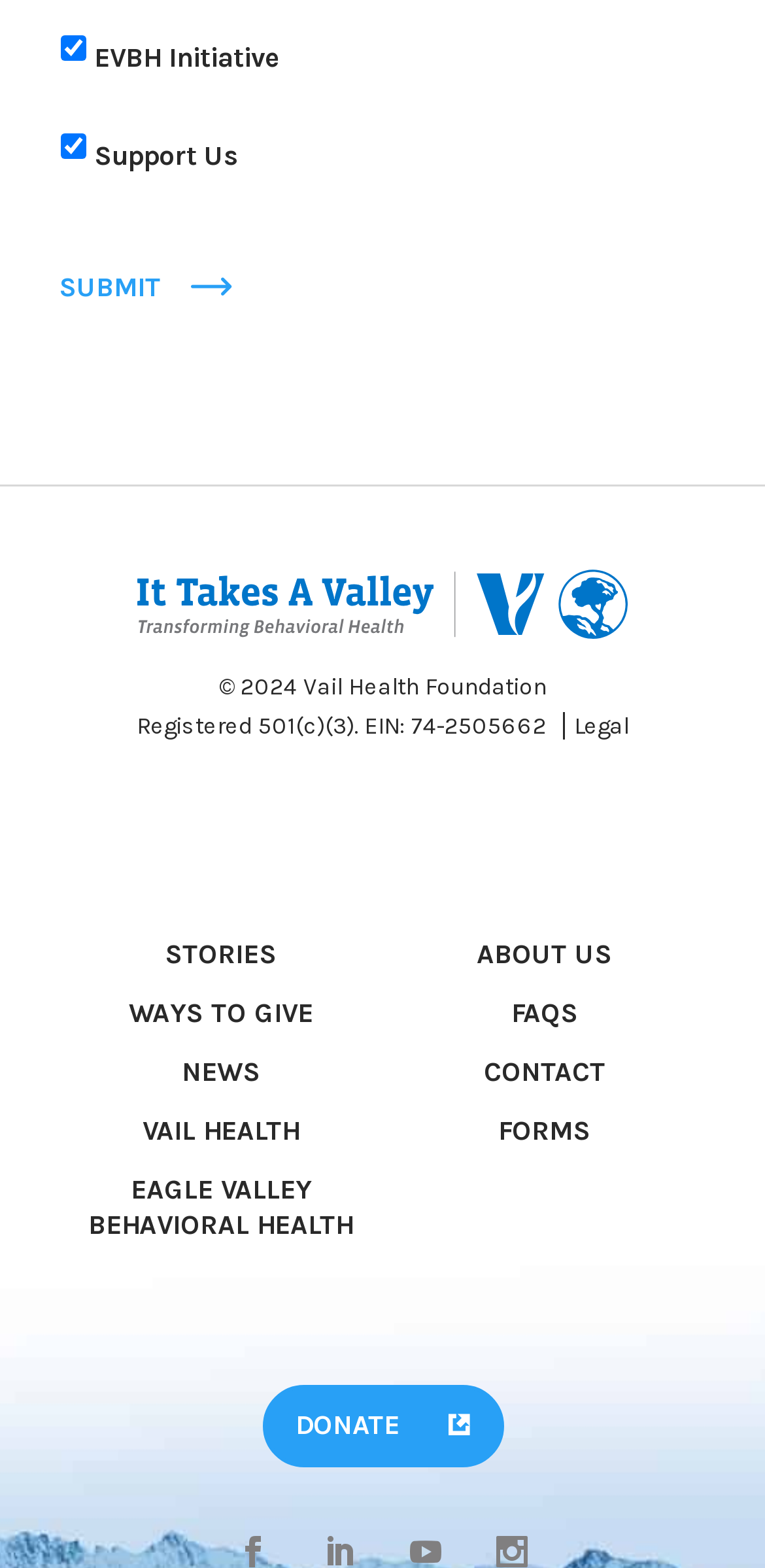What is the organization's EIN?
Give a detailed response to the question by analyzing the screenshot.

I found the EIN by looking at the StaticText element with the text 'Registered 501(c)(3). EIN: 74-2505662' at the bottom of the page.